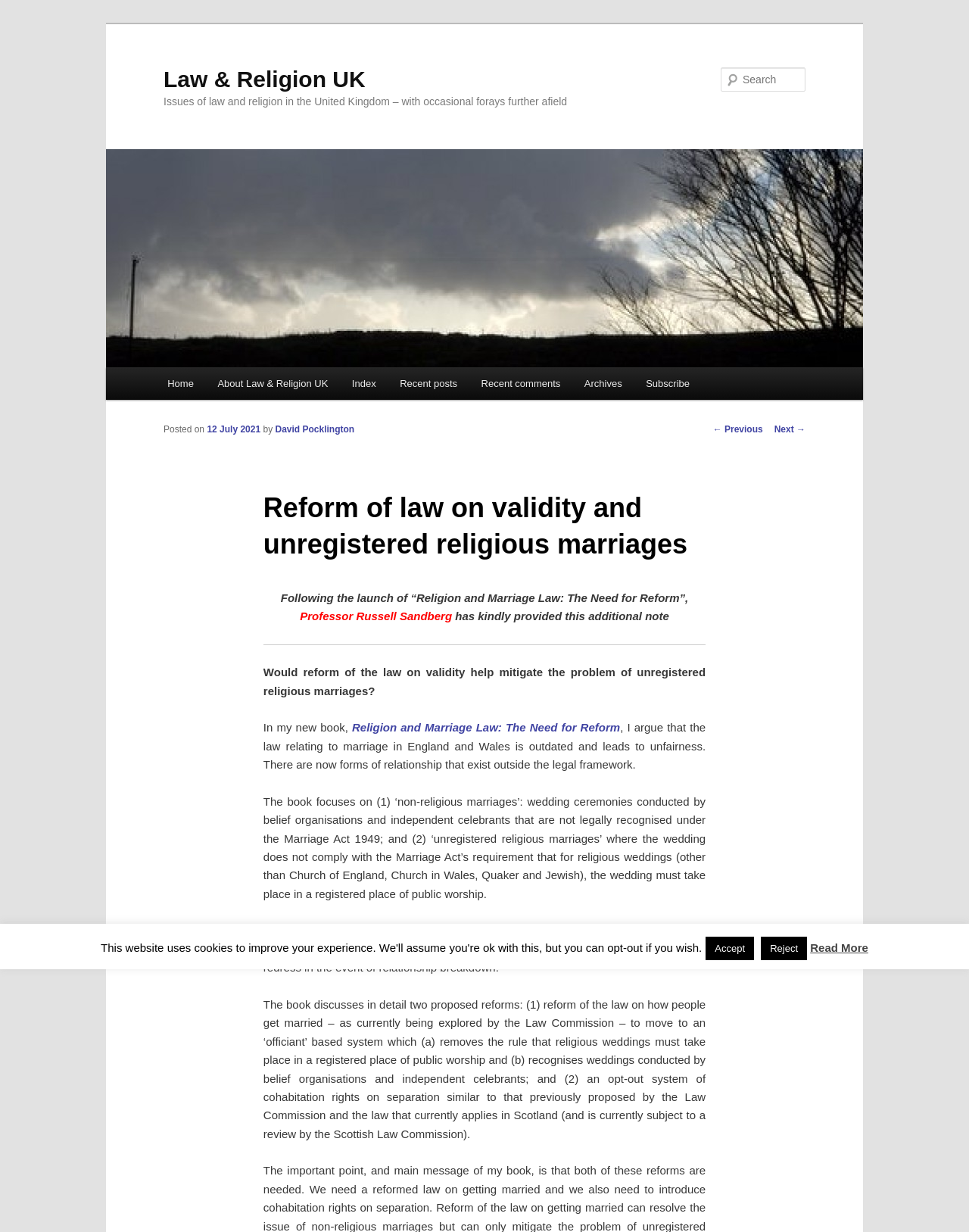Respond with a single word or phrase to the following question: Who is the author of the post?

David Pocklington